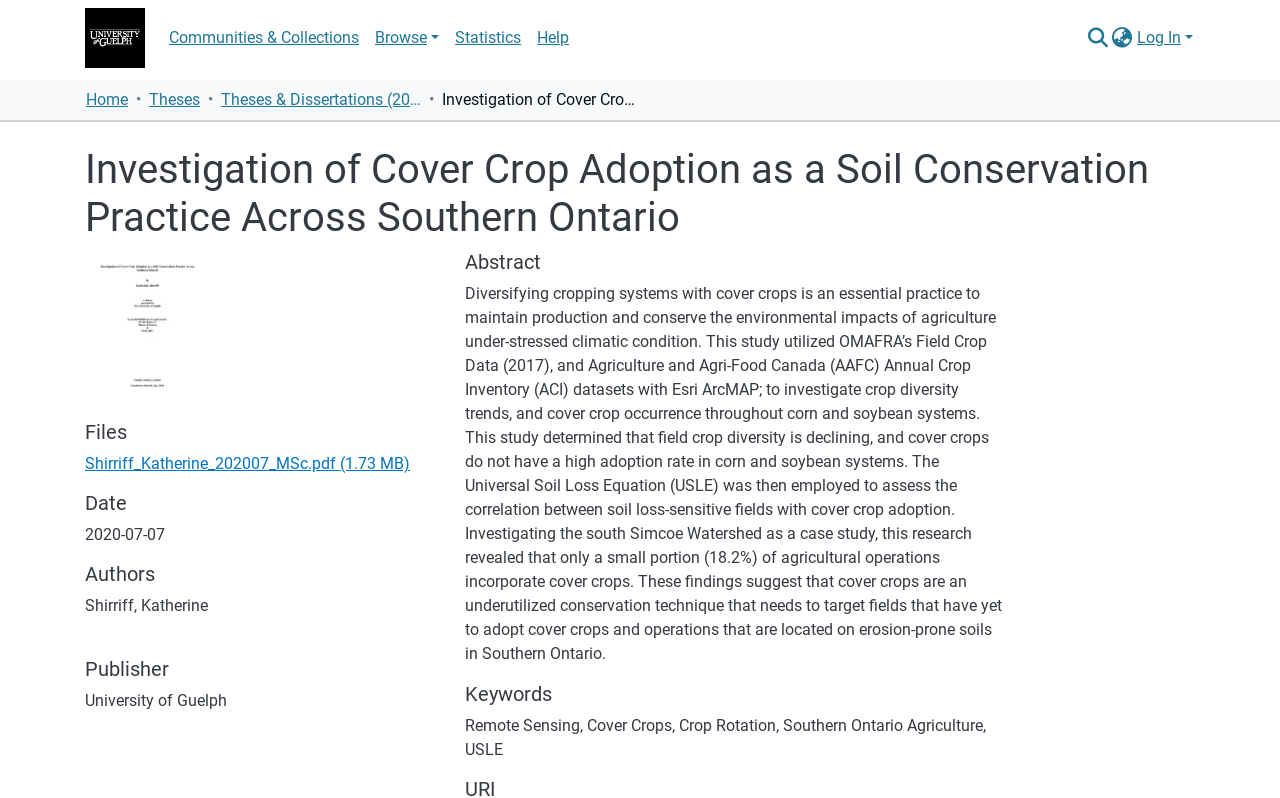Answer the following query concisely with a single word or phrase:
What is the percentage of agricultural operations that incorporate cover crops?

18.2%